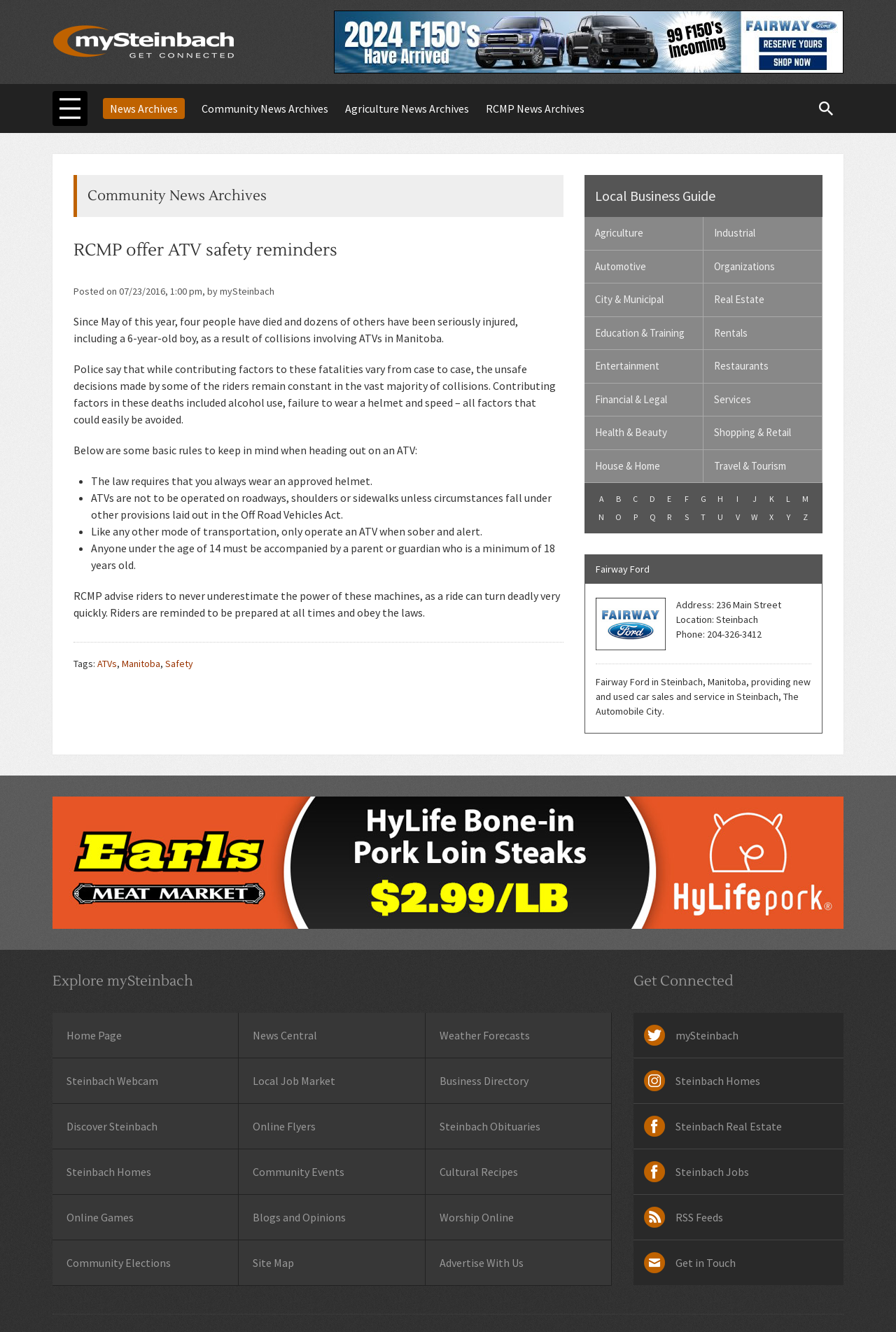Answer the question with a single word or phrase: 
How many list markers are there in the article?

5